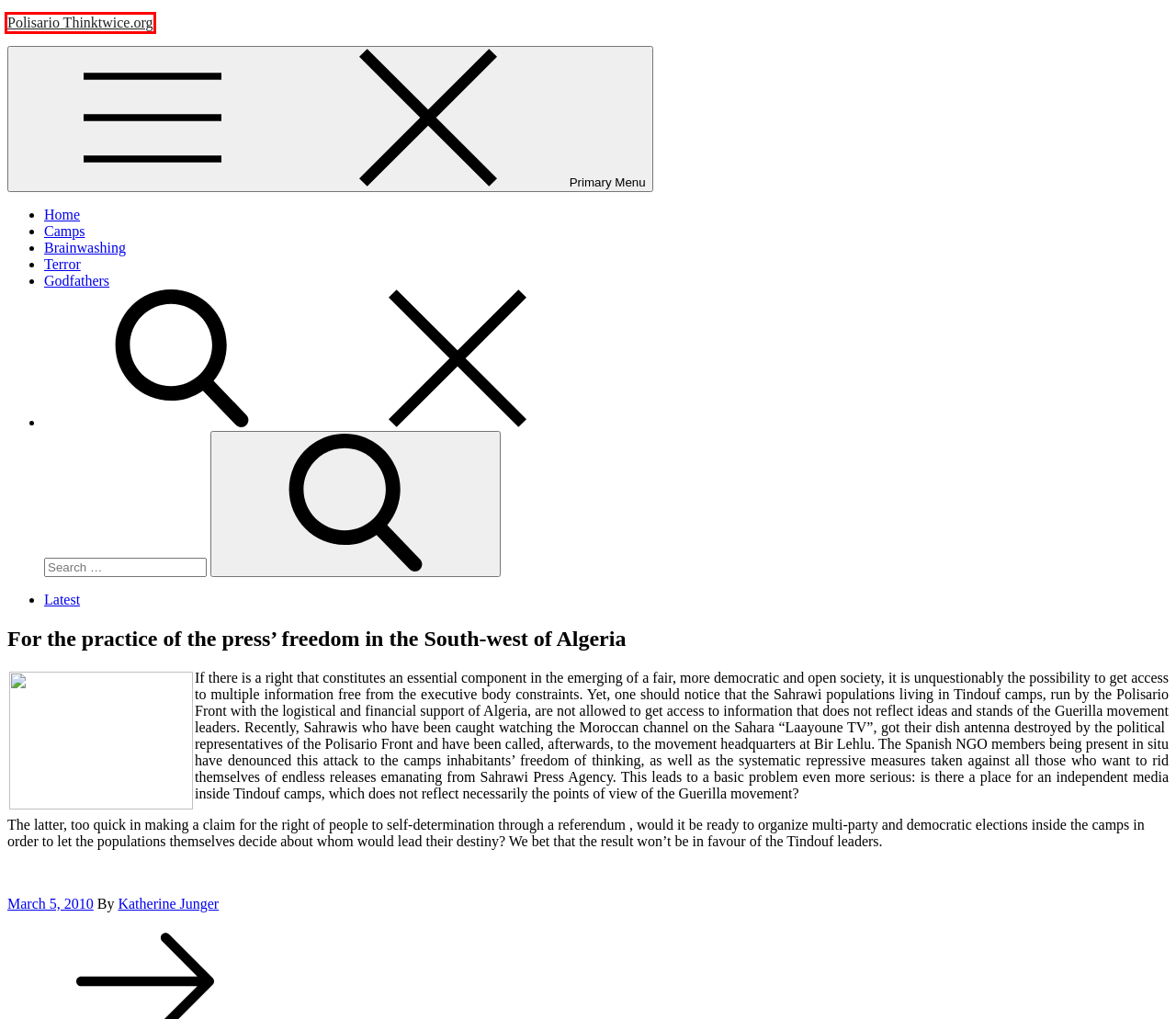Provided is a screenshot of a webpage with a red bounding box around an element. Select the most accurate webpage description for the page that appears after clicking the highlighted element. Here are the candidates:
A. US – Polisario Thinktwice.org
B. Sahara – Polisario Thinktwice.org
C. Morocco – Polisario Thinktwice.org
D. March 2010 – Polisario Thinktwice.org
E. Autonomy Initiative – Polisario Thinktwice.org
F. Polisario Thinktwice.org
G. Latest – Polisario Thinktwice.org
H. Katherine Junger – Polisario Thinktwice.org

F